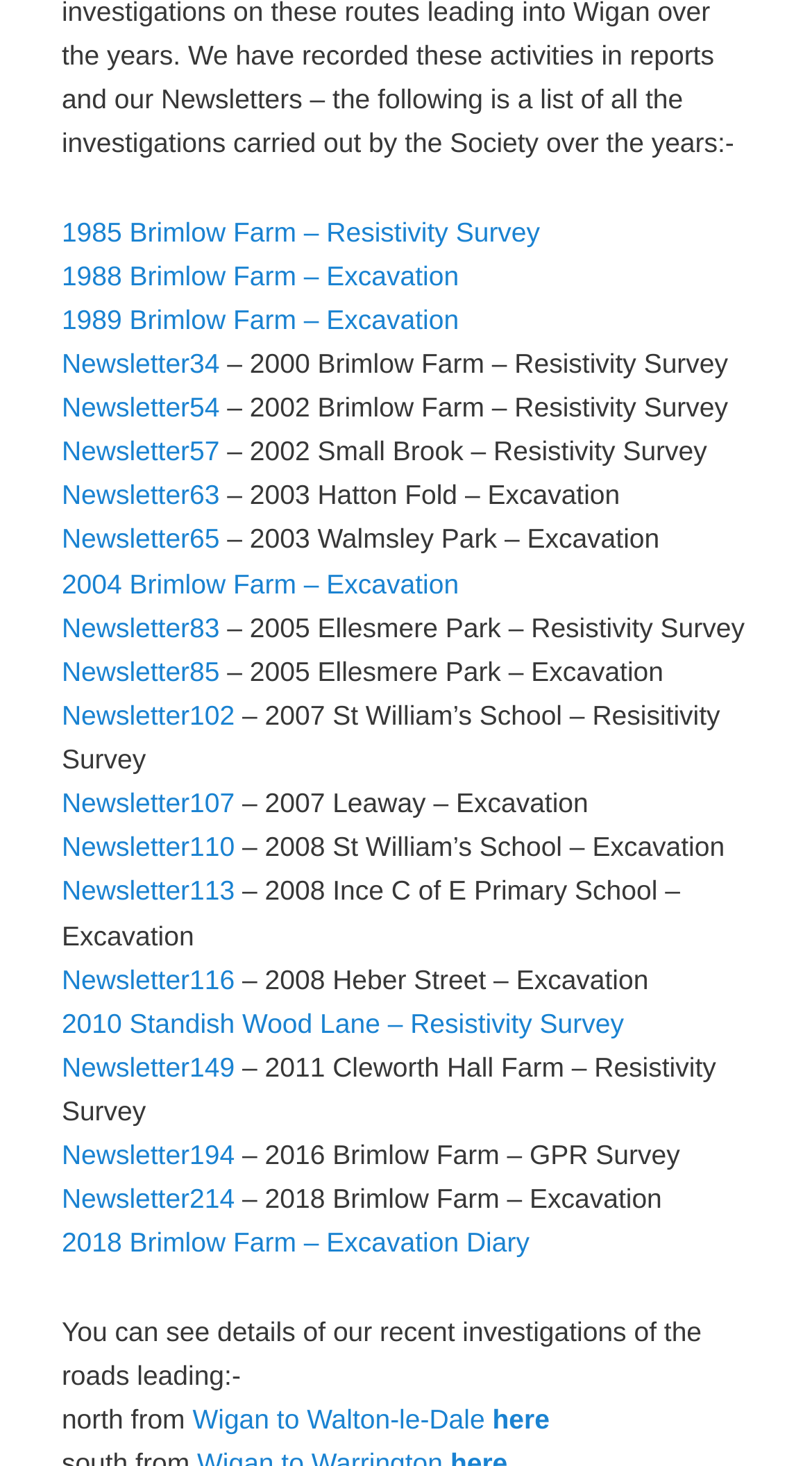Please identify the bounding box coordinates of the element that needs to be clicked to perform the following instruction: "View 1985 Brimlow Farm – Resistivity Survey".

[0.076, 0.147, 0.665, 0.168]